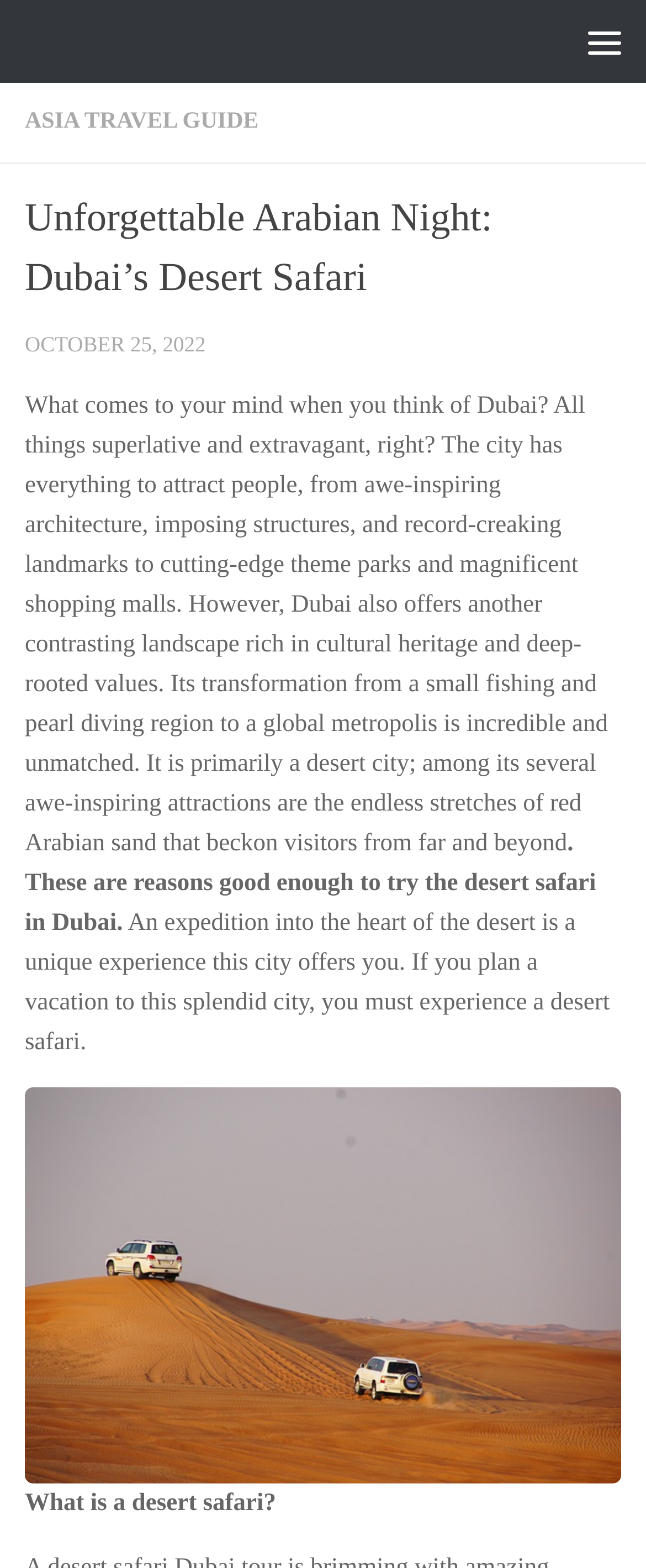Give an in-depth explanation of the webpage layout and content.

The webpage is about a desert safari guide in Dubai, with a focus on the unique experience it offers. At the top left of the page, there is a "Skip to content" link, followed by a "Menu" button at the top right corner. Below the menu button, there is a link to an "ASIA TRAVEL GUIDE" section.

The main content of the page starts with a heading that repeats the title "Unforgettable Arabian Night: Dubai’s Desert Safari". Below the heading, there is a time stamp indicating the date "OCTOBER 25, 2022". The main article begins with a descriptive paragraph that sets the tone for the rest of the content, discussing Dubai's attractions and its transformation from a small region to a global metropolis.

The article continues with a paragraph that highlights the importance of experiencing a desert safari in Dubai, followed by another paragraph that emphasizes the uniqueness of this experience. Below these paragraphs, there is an image, likely depicting a desert landscape or a safari scene.

Finally, at the bottom of the page, there is a subheading "What is a desert safari?" which suggests that the rest of the guide will delve into the details of this experience.